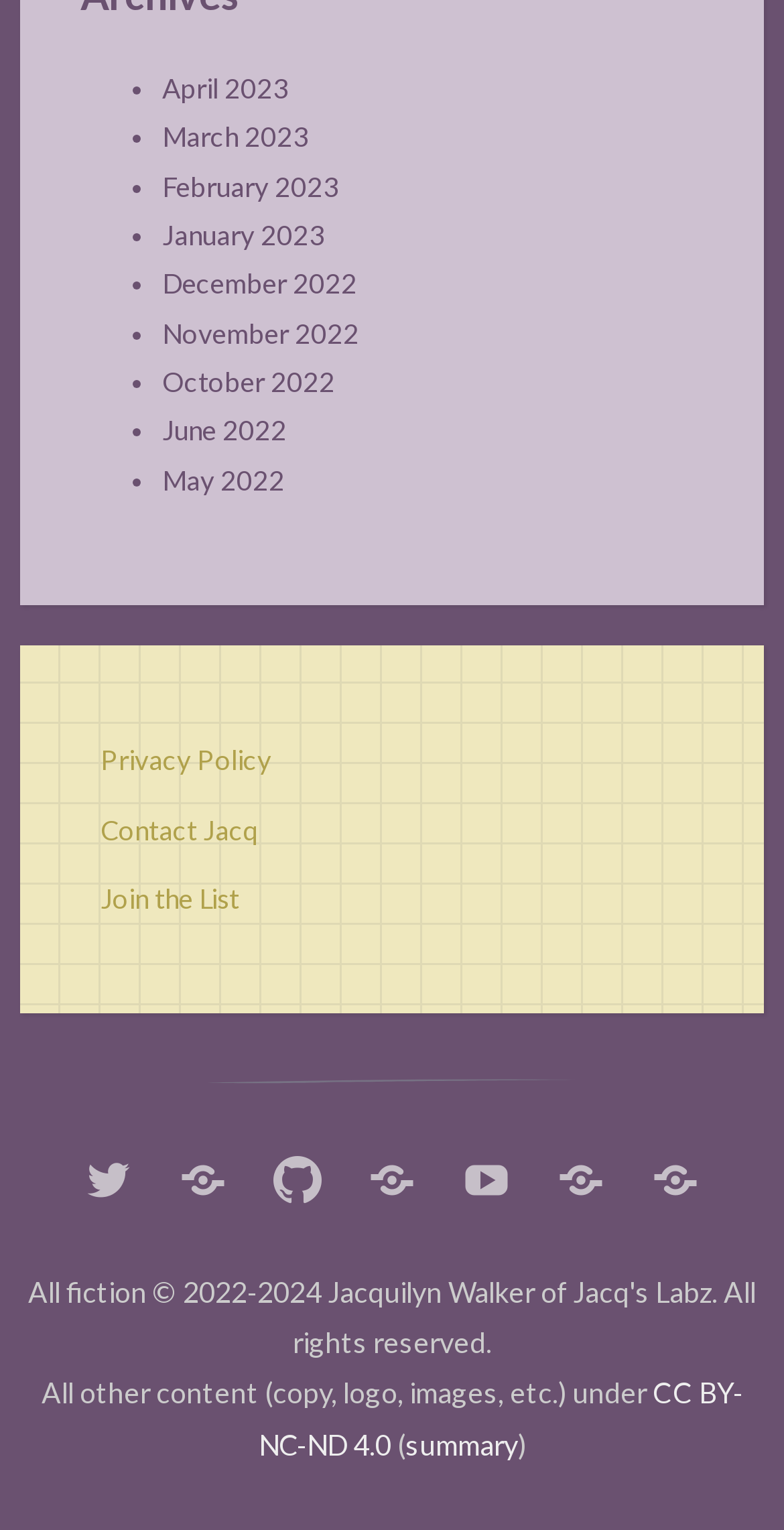Bounding box coordinates are specified in the format (top-left x, top-left y, bottom-right x, bottom-right y). All values are floating point numbers bounded between 0 and 1. Please provide the bounding box coordinate of the region this sentence describes: March 2023

[0.206, 0.079, 0.394, 0.101]